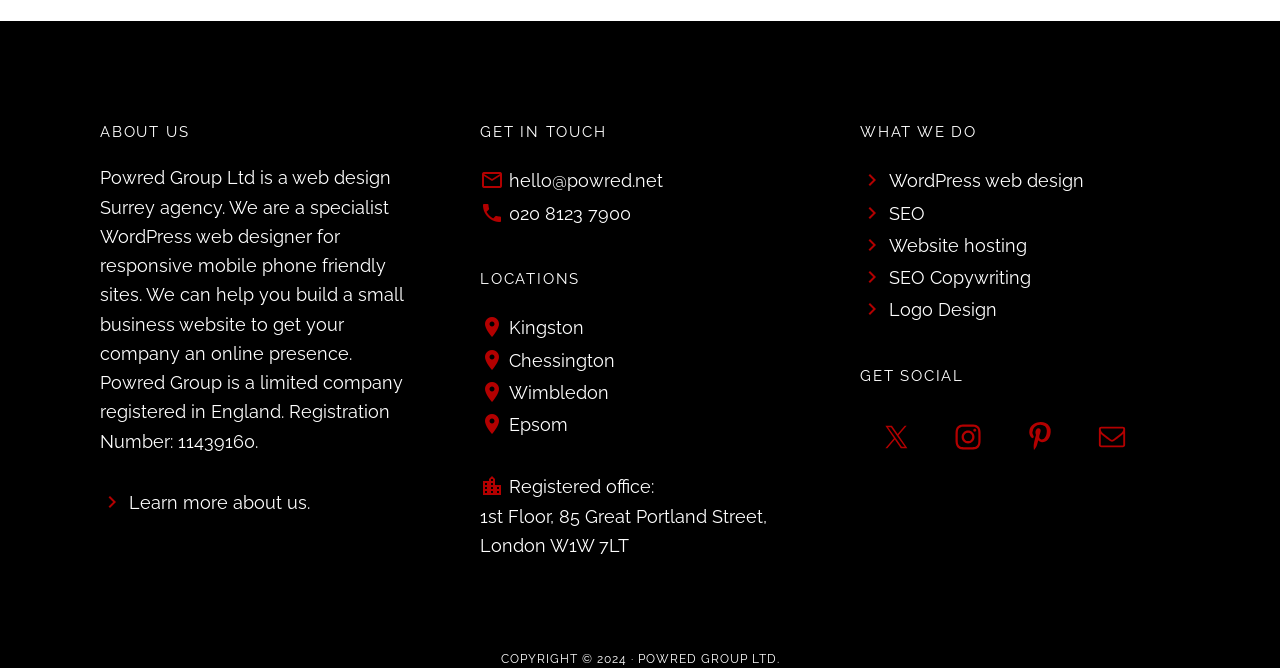Locate and provide the bounding box coordinates for the HTML element that matches this description: "Pinterest".

[0.789, 0.61, 0.836, 0.699]